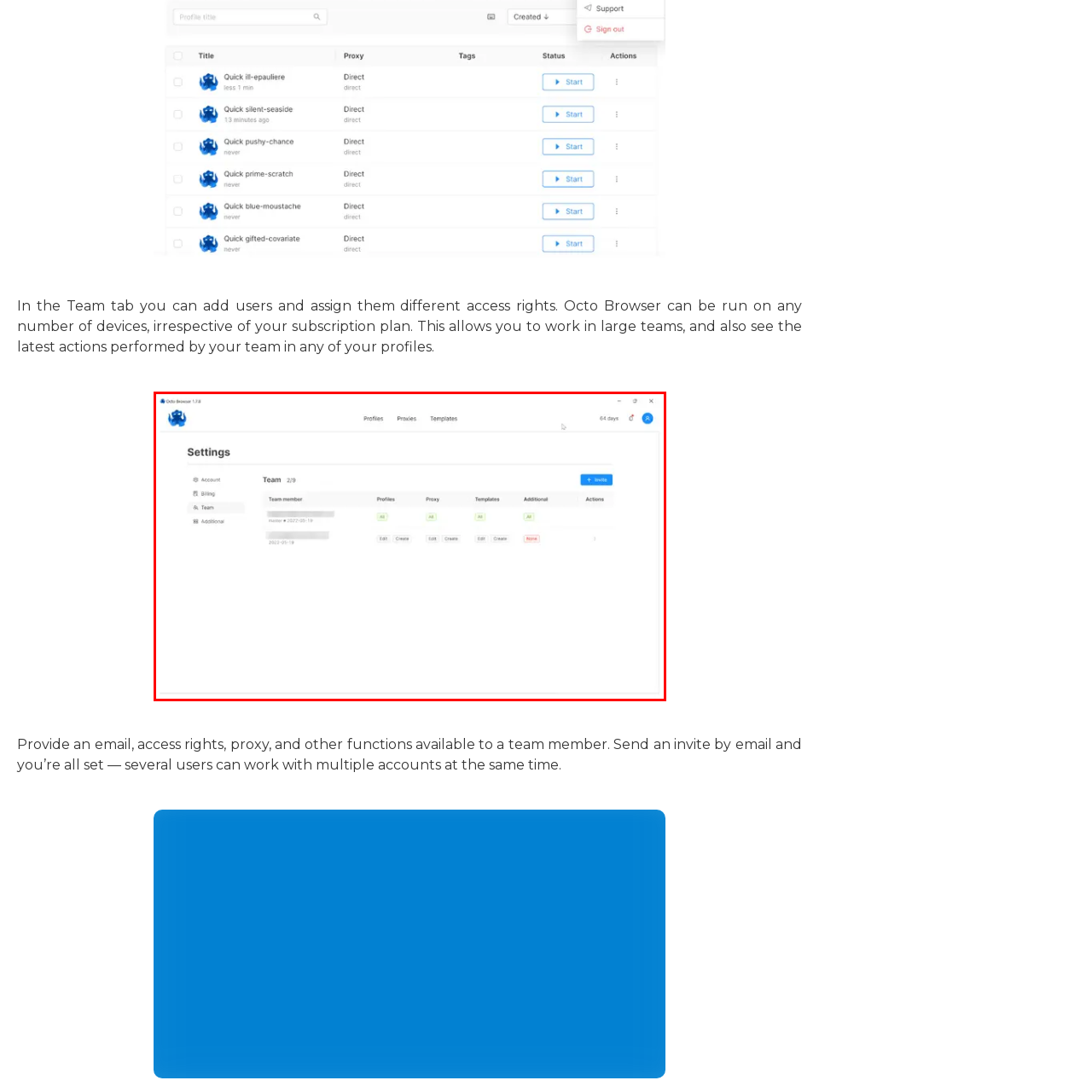Study the area of the image outlined in red and respond to the following question with as much detail as possible: What determines the actions a team member can perform?

Each team member is associated with access rights, which enable actions such as editing or creating new entries, ensuring that team members can perform specific tasks within the platform.